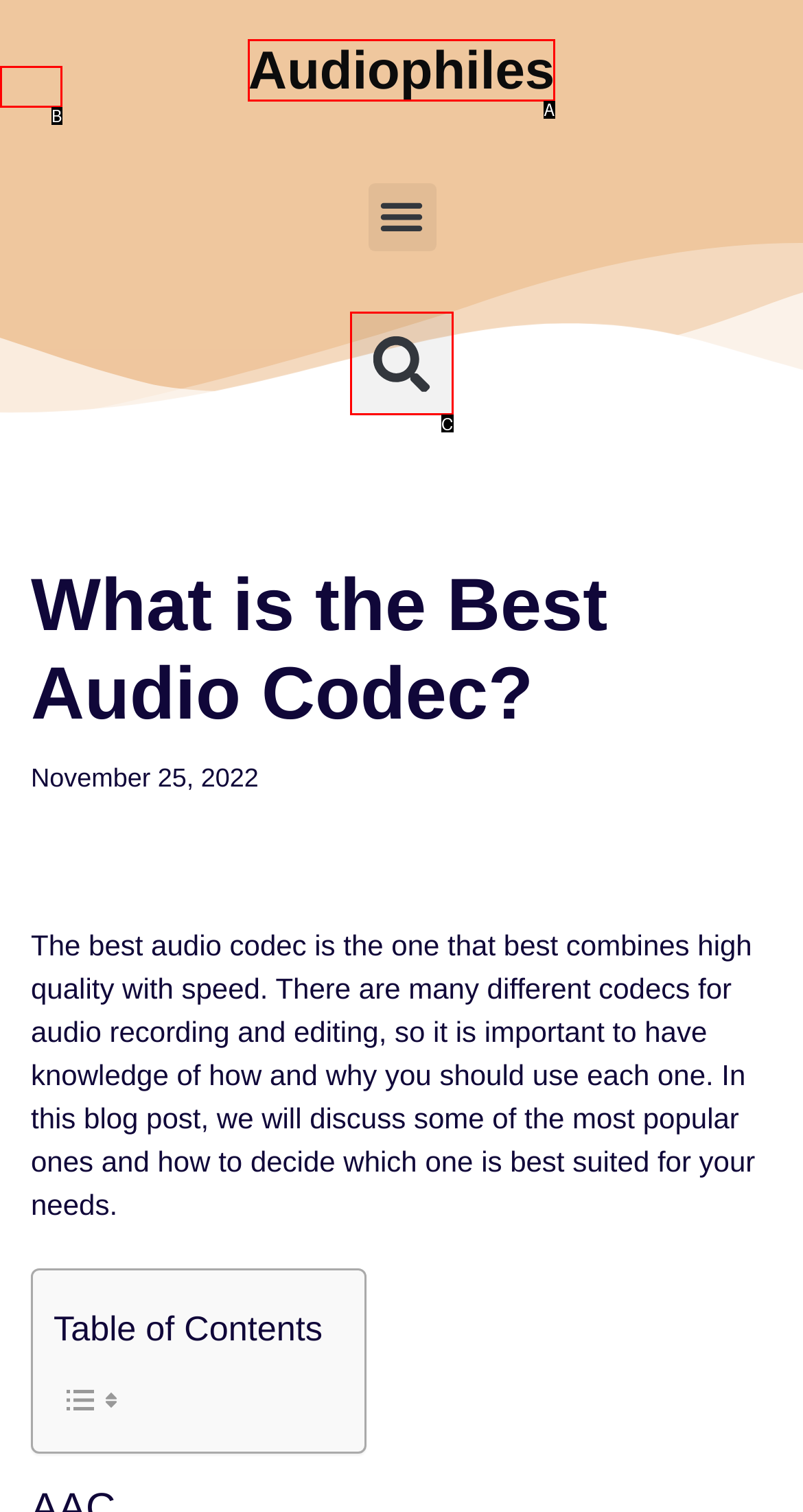Which lettered UI element aligns with this description: Skip to content
Provide your answer using the letter from the available choices.

None